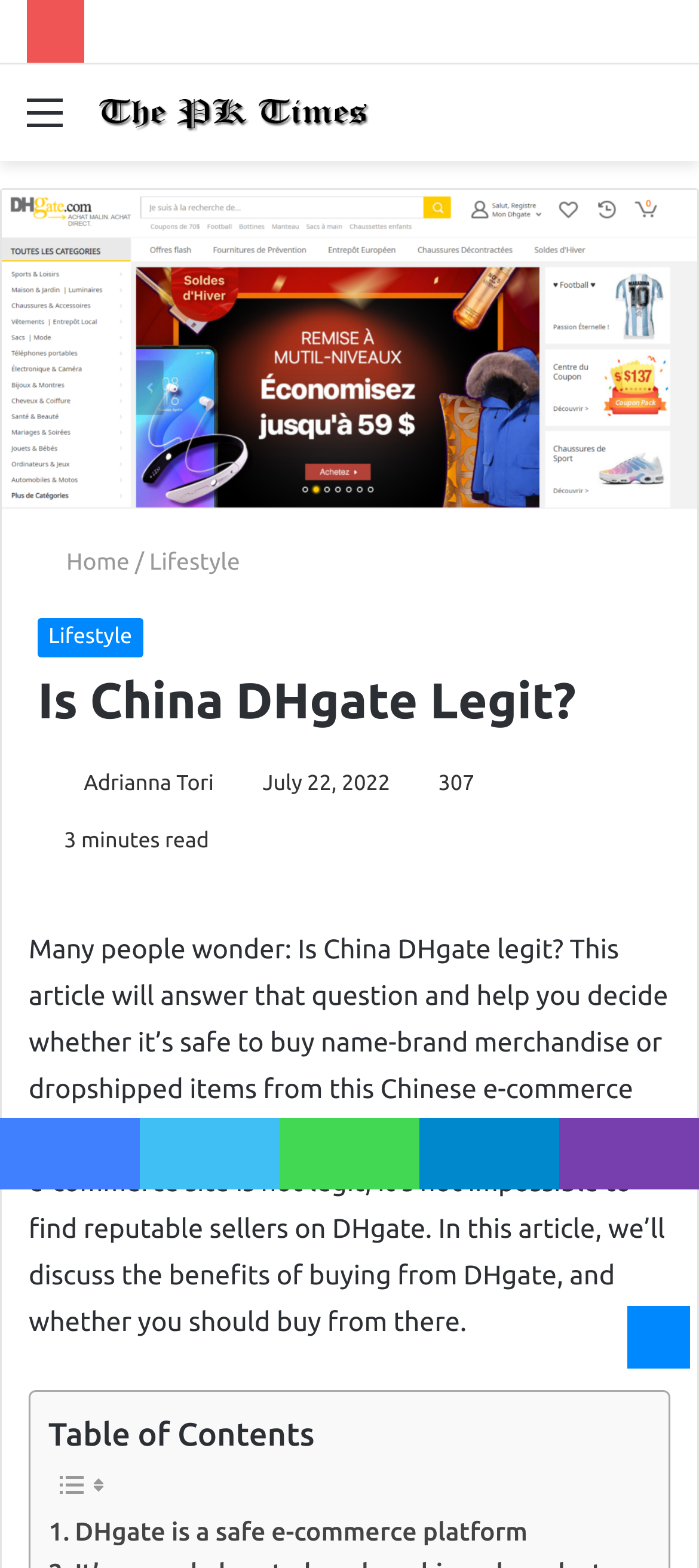Locate and extract the headline of this webpage.

Is China DHgate Legit?